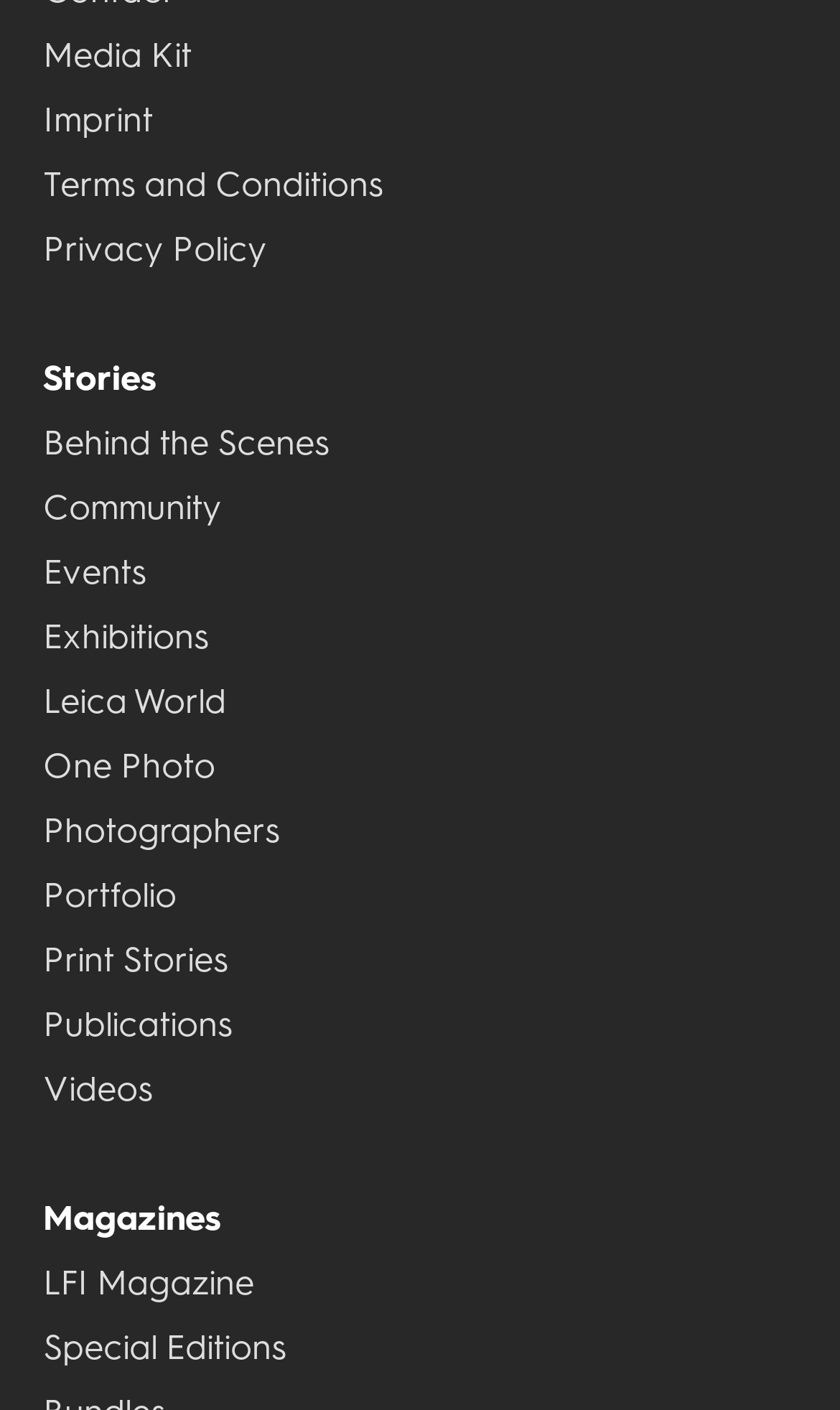Could you provide the bounding box coordinates for the portion of the screen to click to complete this instruction: "read lfi magazine"?

[0.051, 0.895, 0.303, 0.94]